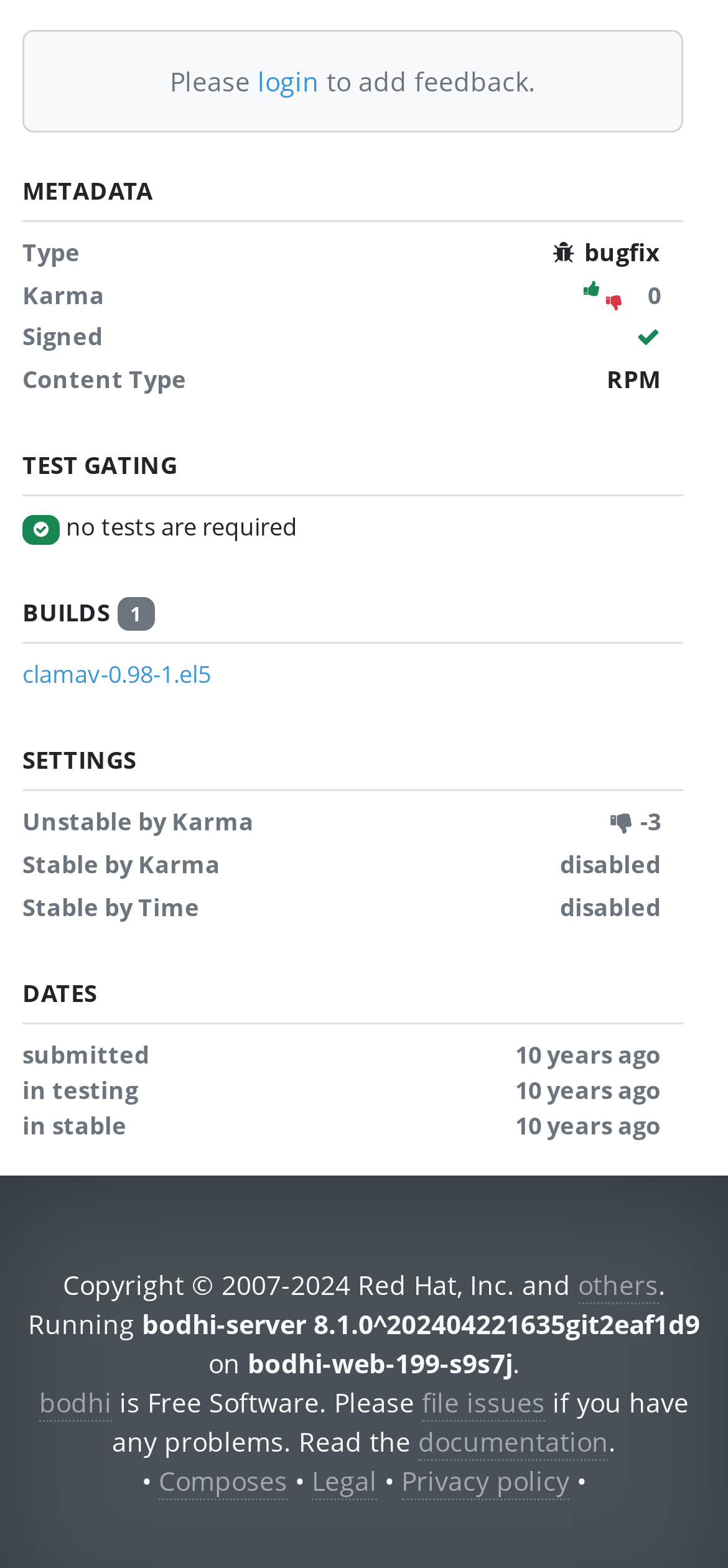Please indicate the bounding box coordinates of the element's region to be clicked to achieve the instruction: "file issues". Provide the coordinates as four float numbers between 0 and 1, i.e., [left, top, right, bottom].

[0.579, 0.883, 0.749, 0.907]